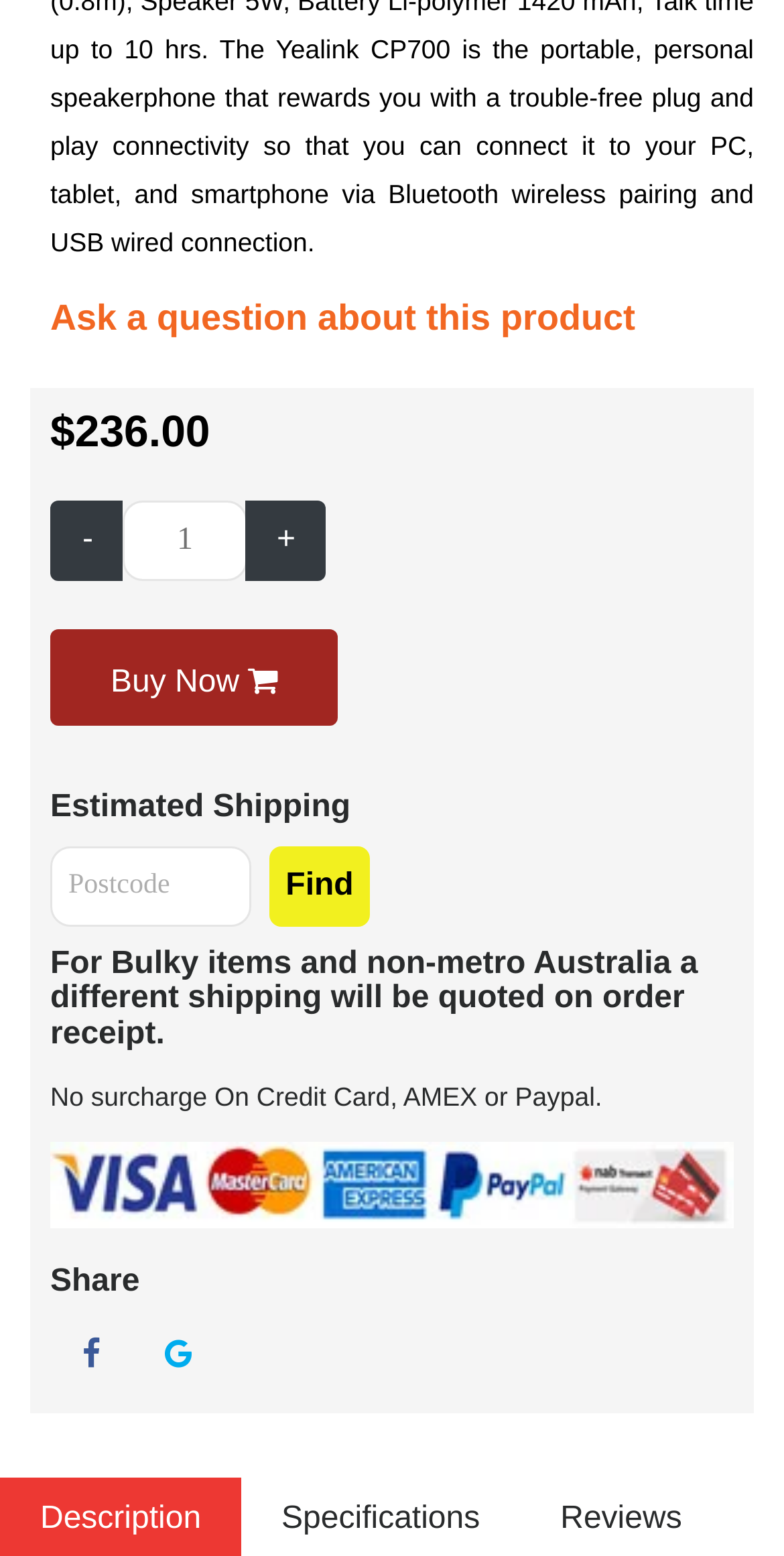What is the price of the product?
Using the image as a reference, answer the question in detail.

The price of the product is mentioned on the webpage as a static text element with the value '$236.00'.